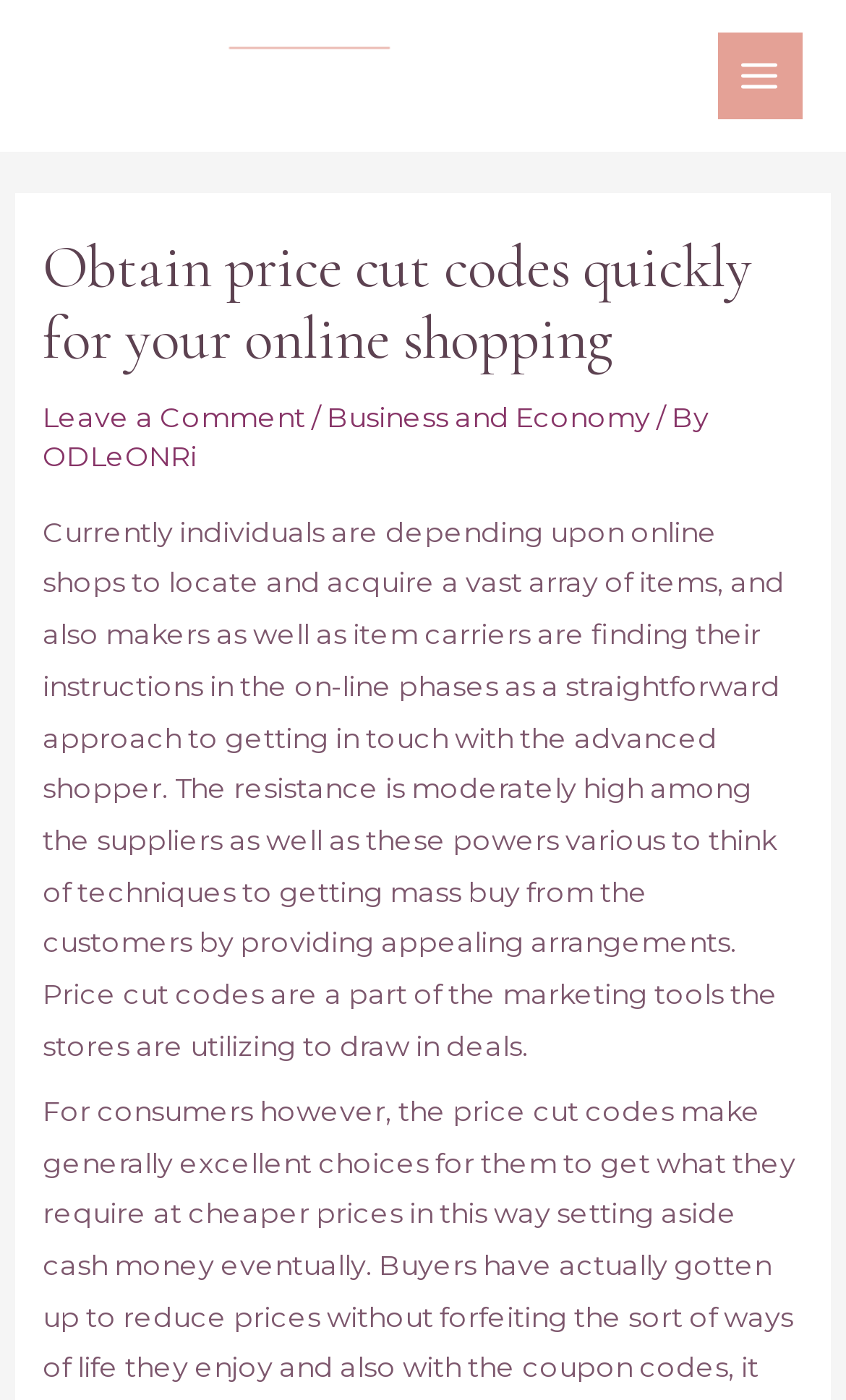Using the webpage screenshot and the element description Main Menu, determine the bounding box coordinates. Specify the coordinates in the format (top-left x, top-left y, bottom-right x, bottom-right y) with values ranging from 0 to 1.

[0.848, 0.024, 0.949, 0.085]